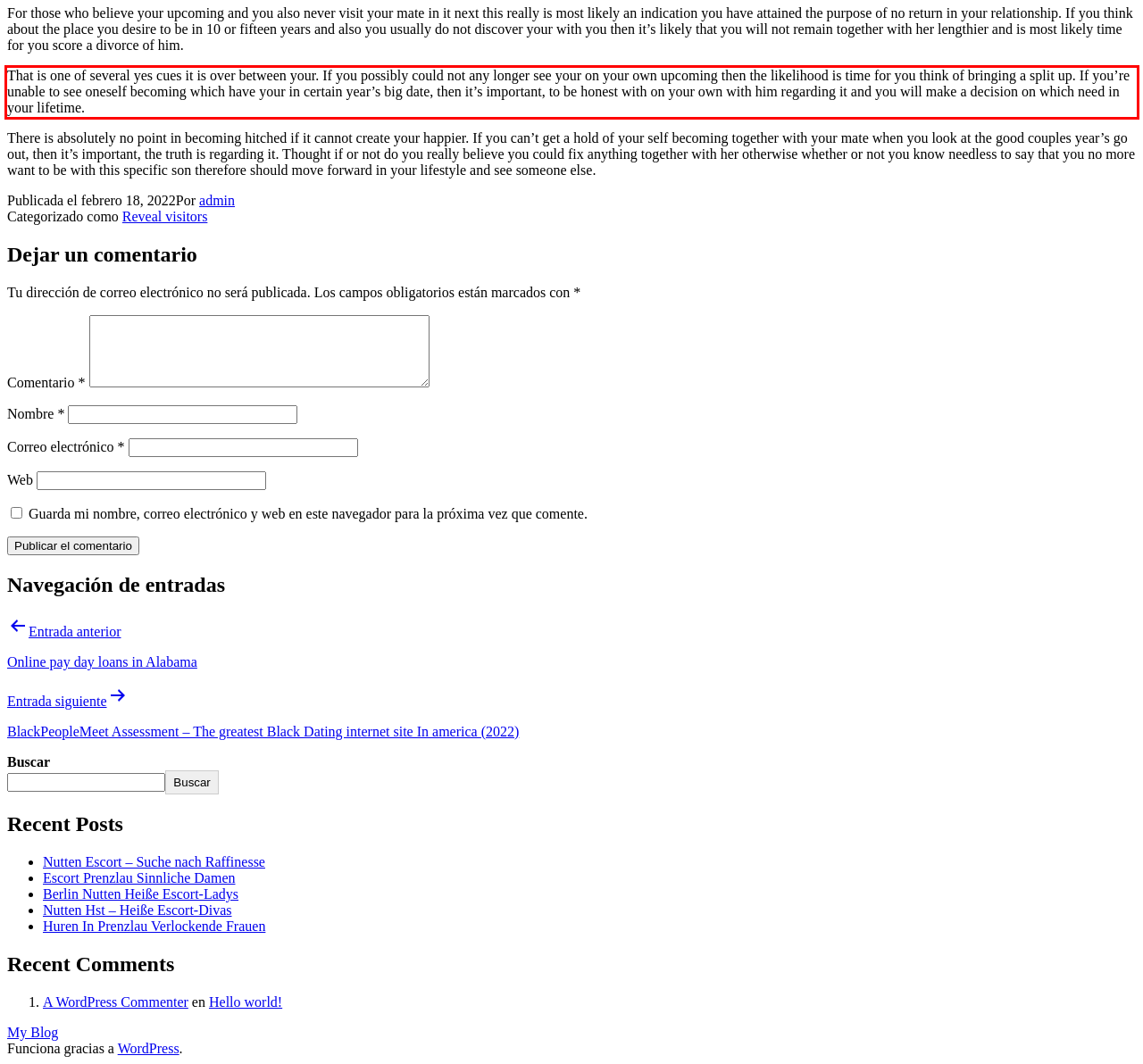You are looking at a screenshot of a webpage with a red rectangle bounding box. Use OCR to identify and extract the text content found inside this red bounding box.

That is one of several yes cues it is over between your. If you possibly could not any longer see your on your own upcoming then the likelihood is time for you think of bringing a split up. If you’re unable to see oneself becoming which have your in certain year’s big date, then it’s important, to be honest with on your own with him regarding it and you will make a decision on which need in your lifetime.